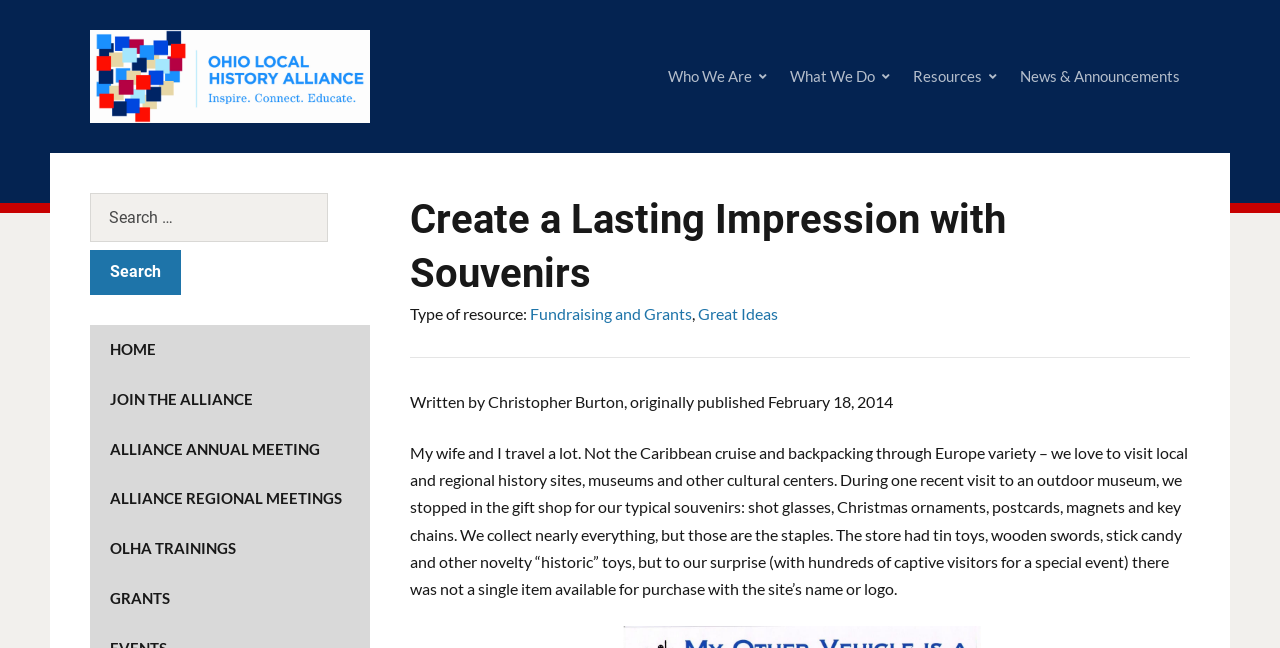Please locate the bounding box coordinates of the element that should be clicked to achieve the given instruction: "Learn about fundraising and grants".

[0.414, 0.47, 0.541, 0.499]